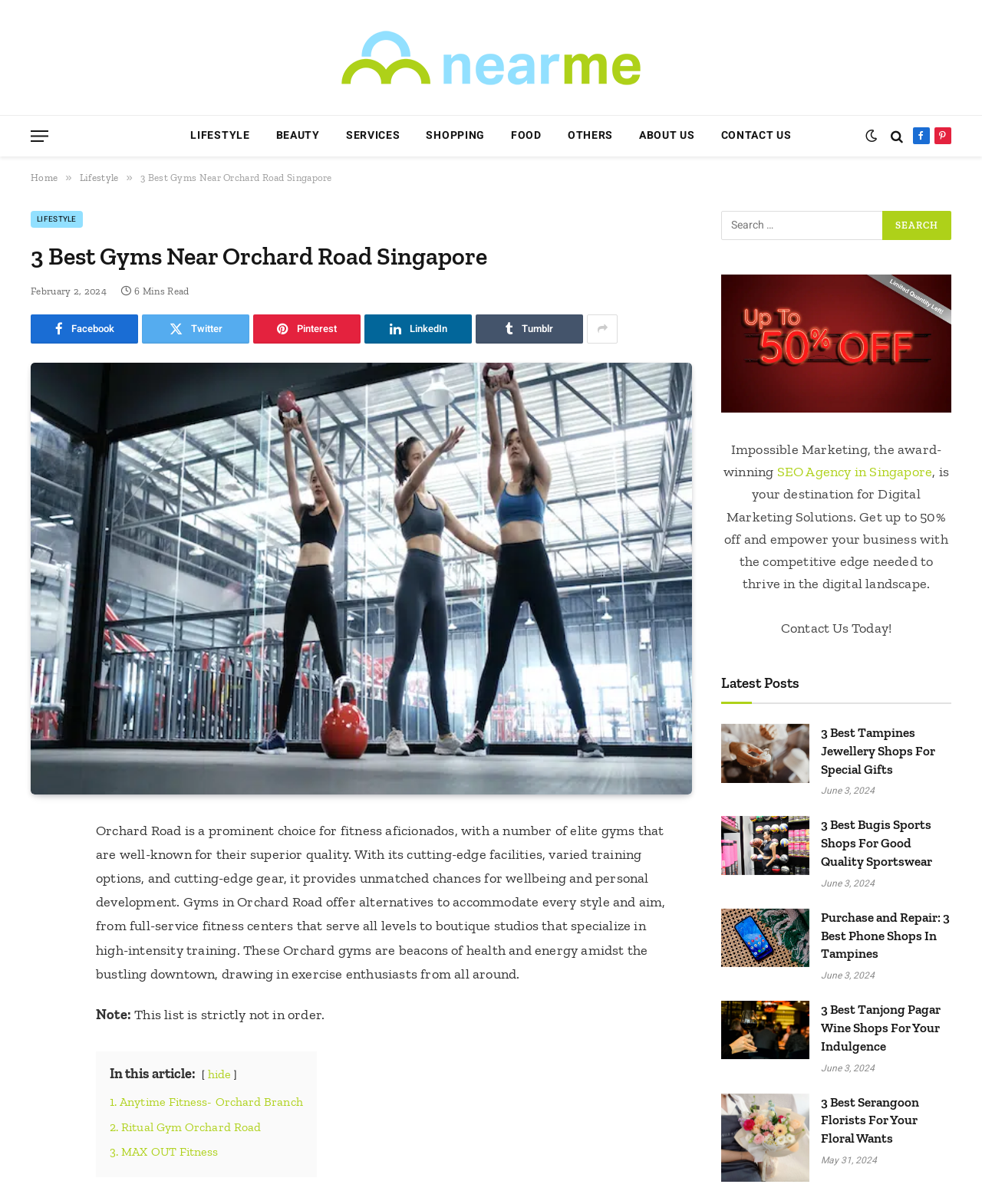Answer in one word or a short phrase: 
How many latest posts are there in the webpage?

4